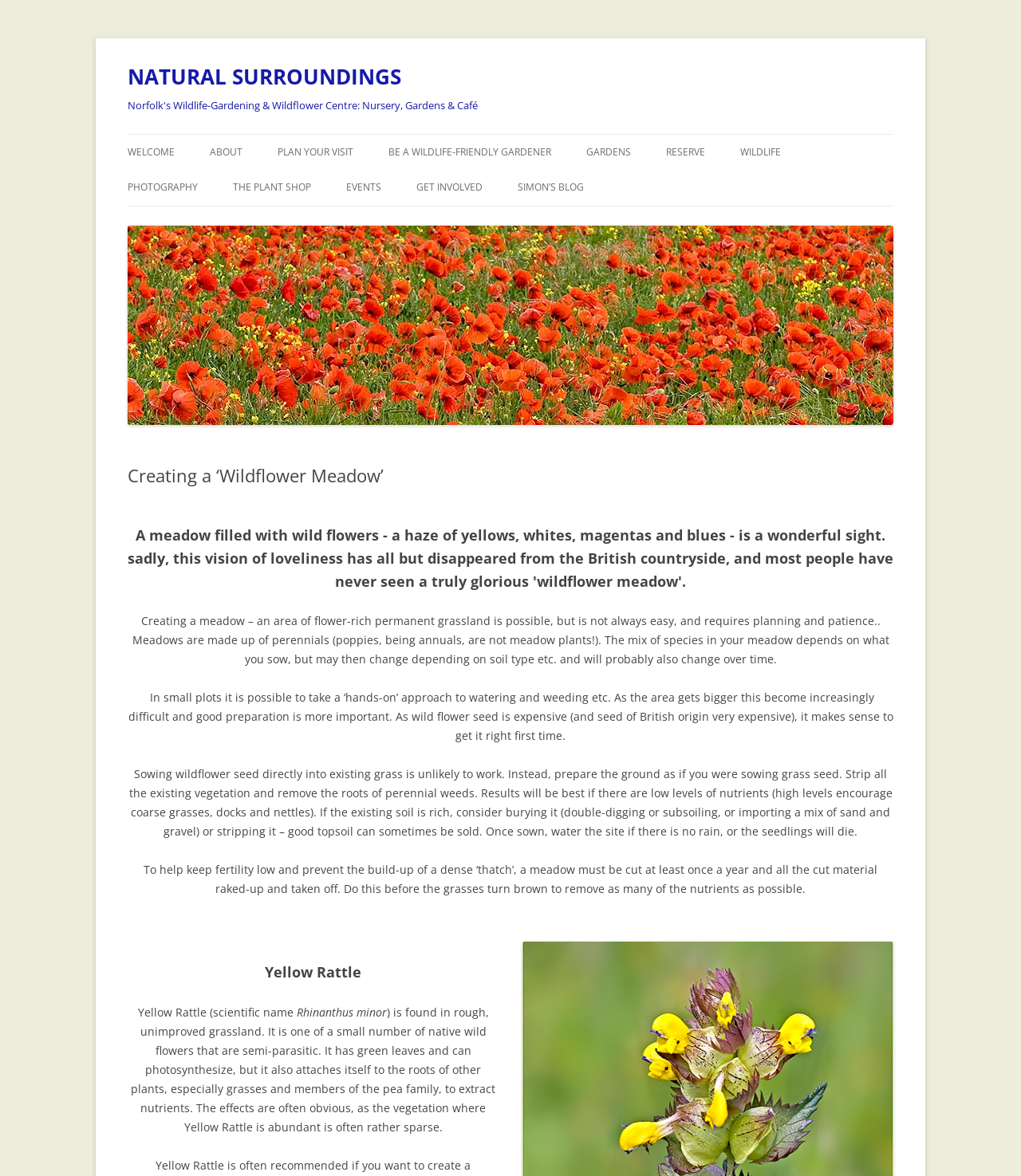Use the information in the screenshot to answer the question comprehensively: What is required to create a successful wildflower meadow?

I found the answer by reading the introductory text about creating a wildflower meadow. It states that creating a meadow – an area of flower-rich permanent grassland is possible, but is not always easy, and requires planning and patience.